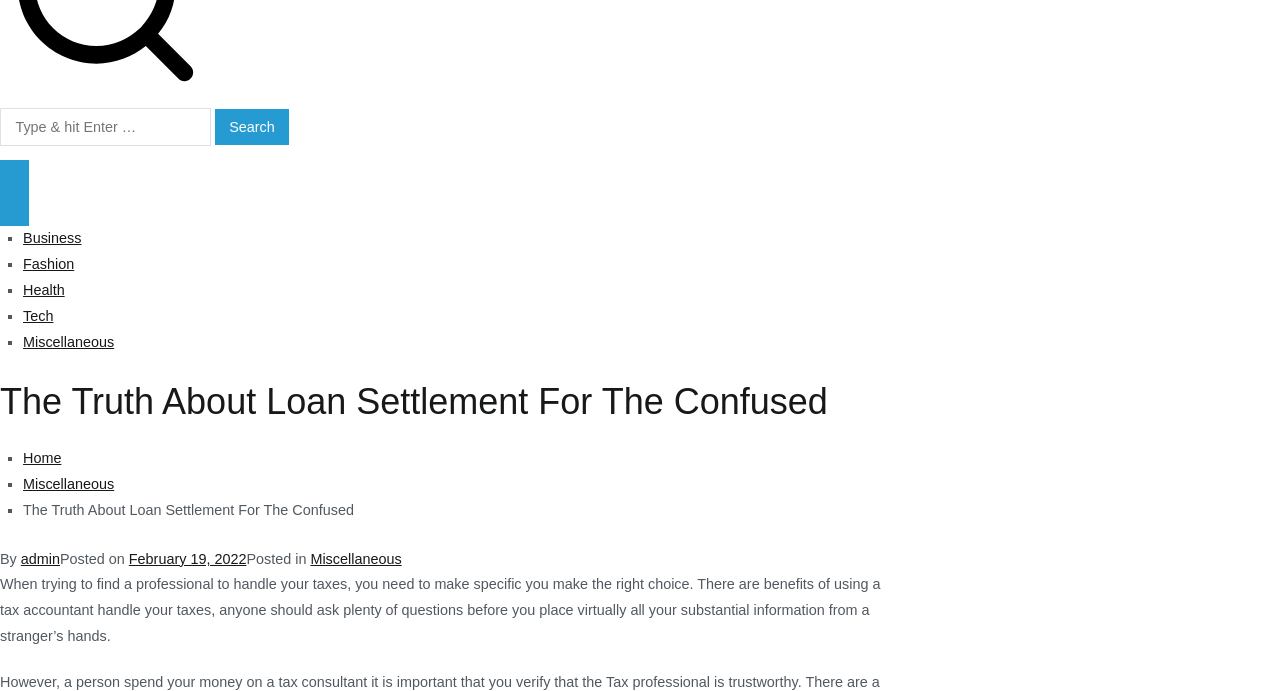Answer this question using a single word or a brief phrase:
Who is the author of the article?

admin